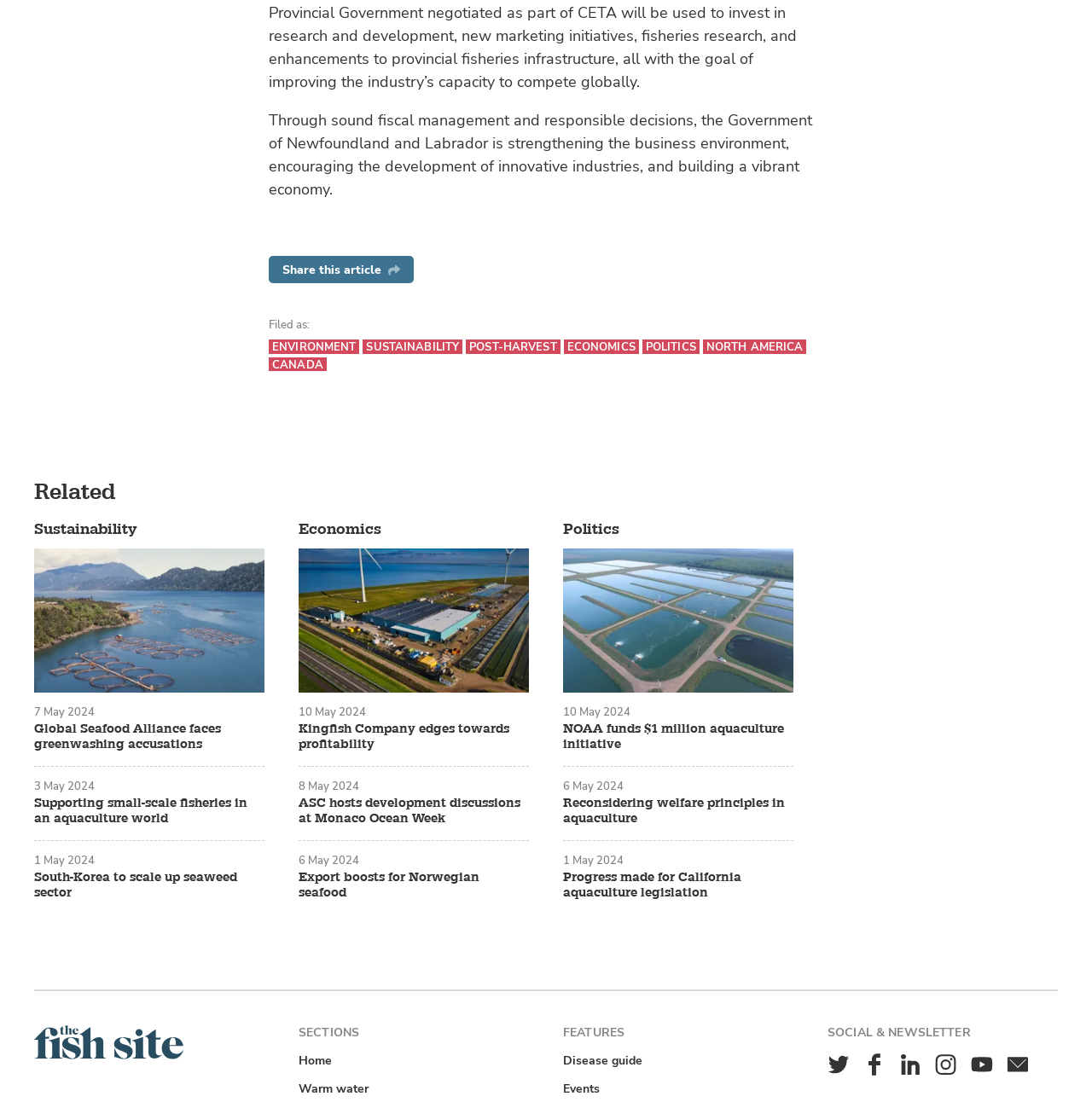Given the following UI element description: "Warm water", find the bounding box coordinates in the webpage screenshot.

[0.27, 0.975, 0.341, 0.991]